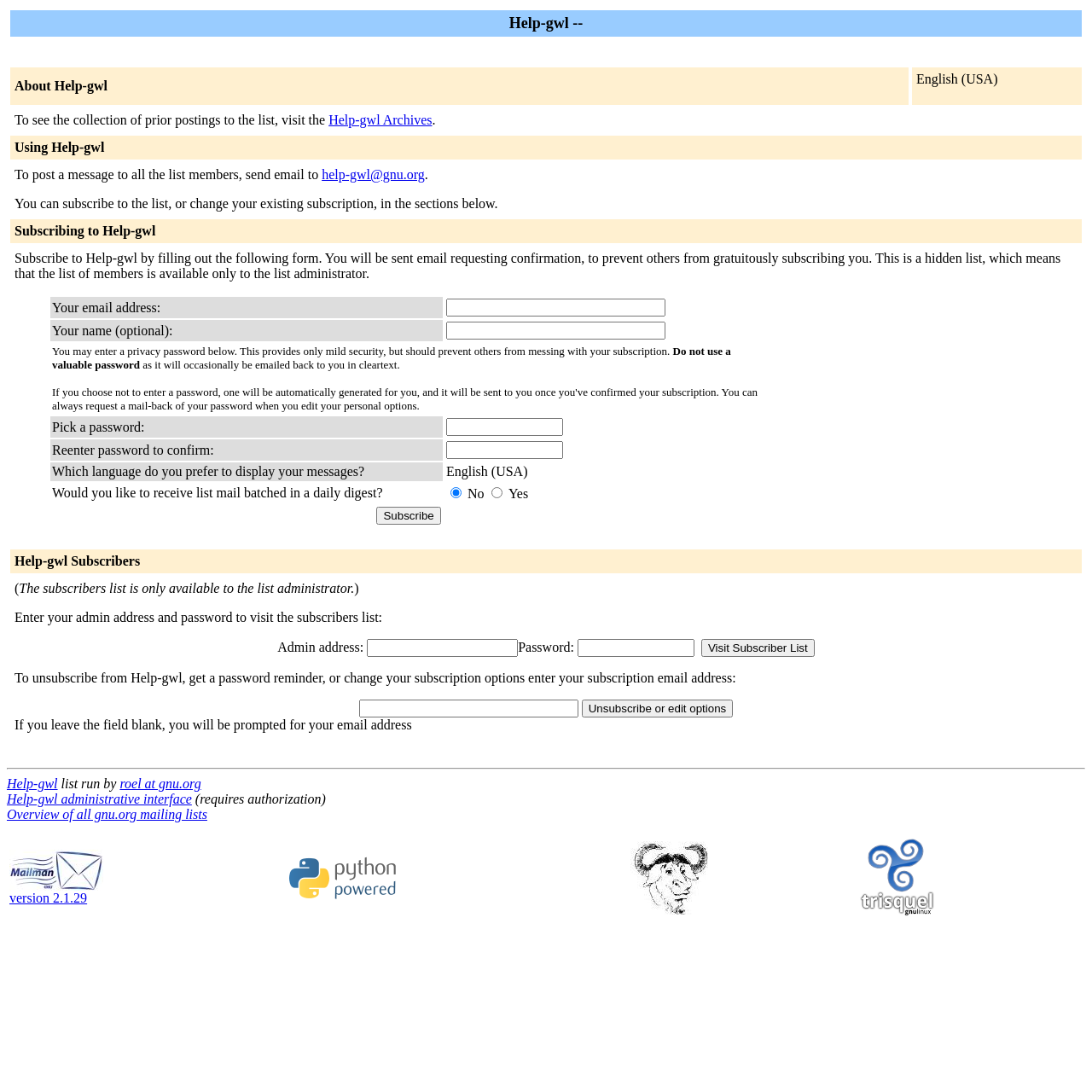Given the element description: "parent_node: Admin address: Password: name="roster-email"", predict the bounding box coordinates of this UI element. The coordinates must be four float numbers between 0 and 1, given as [left, top, right, bottom].

[0.336, 0.585, 0.474, 0.602]